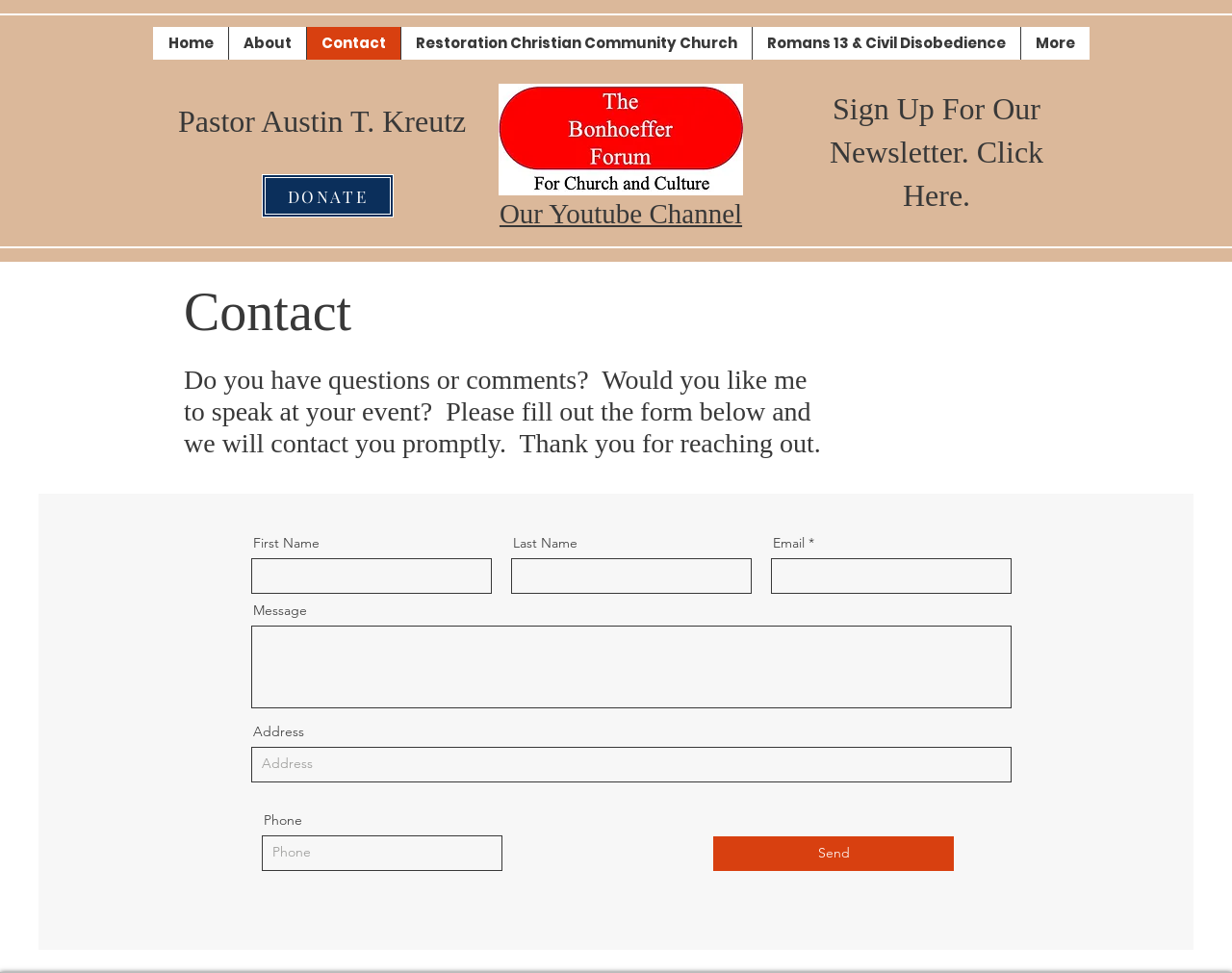What is the alternative way to reach out to Pastor Austin T. Kreutz?
Please give a detailed and elaborate answer to the question.

In addition to the contact form, the webpage also provides a link to Pastor Austin T. Kreutz's Youtube channel, which could be an alternative way for users to reach out to him or engage with his content.